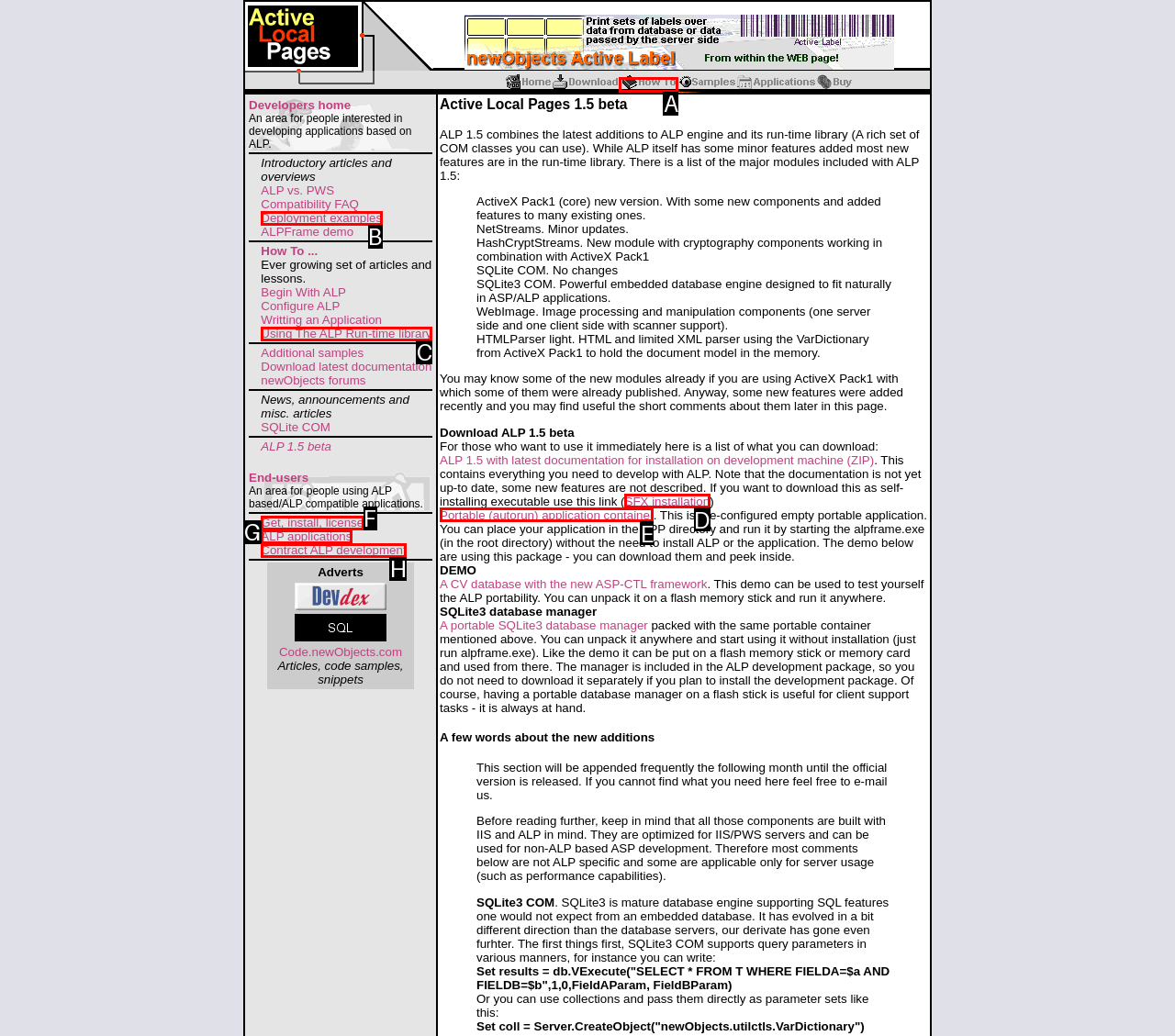Point out the HTML element I should click to achieve the following: Read the 'FAQ and documentation' Reply with the letter of the selected element.

A